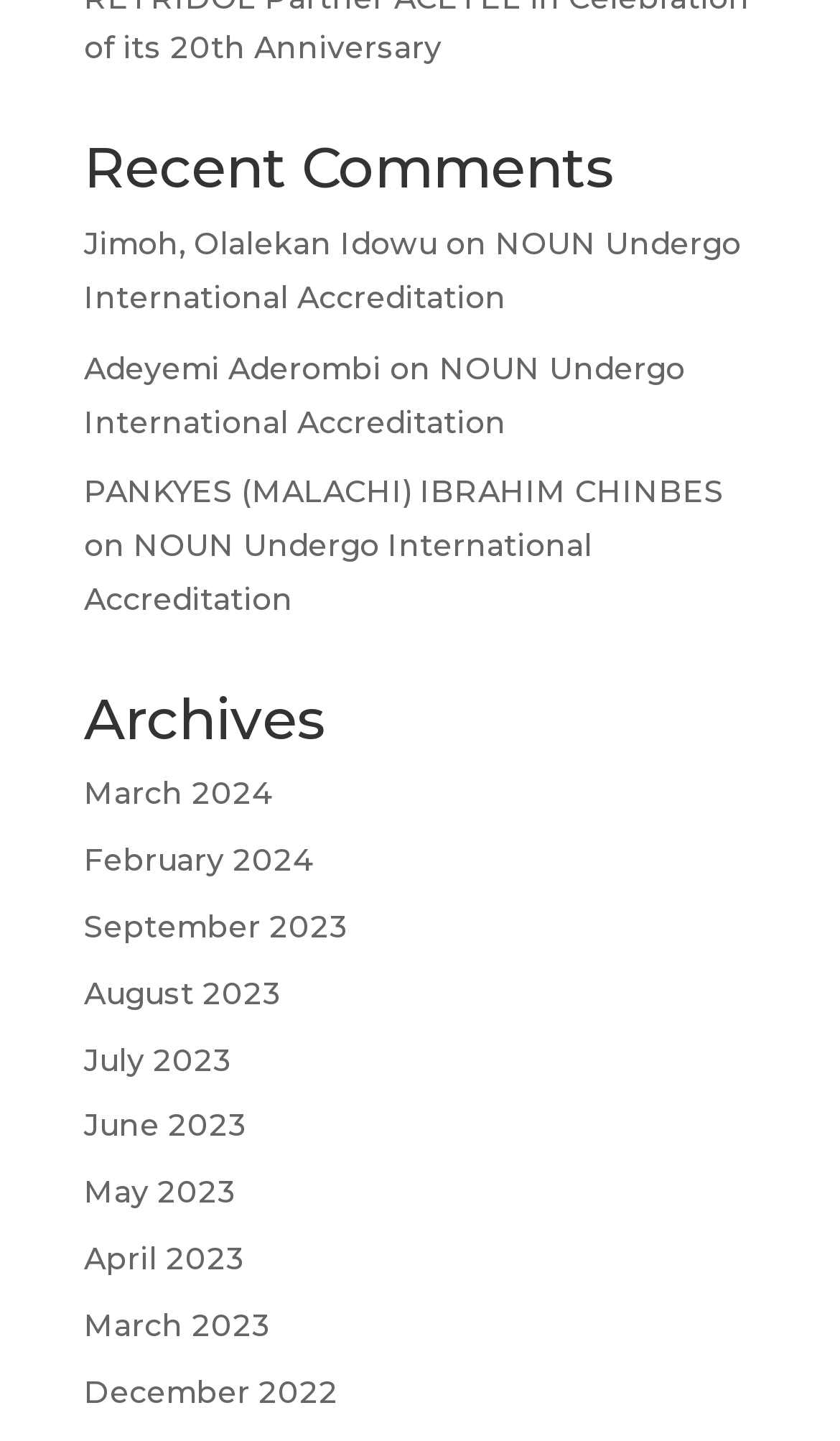Locate the bounding box coordinates of the segment that needs to be clicked to meet this instruction: "Click on the 'Human Rights' topic".

None